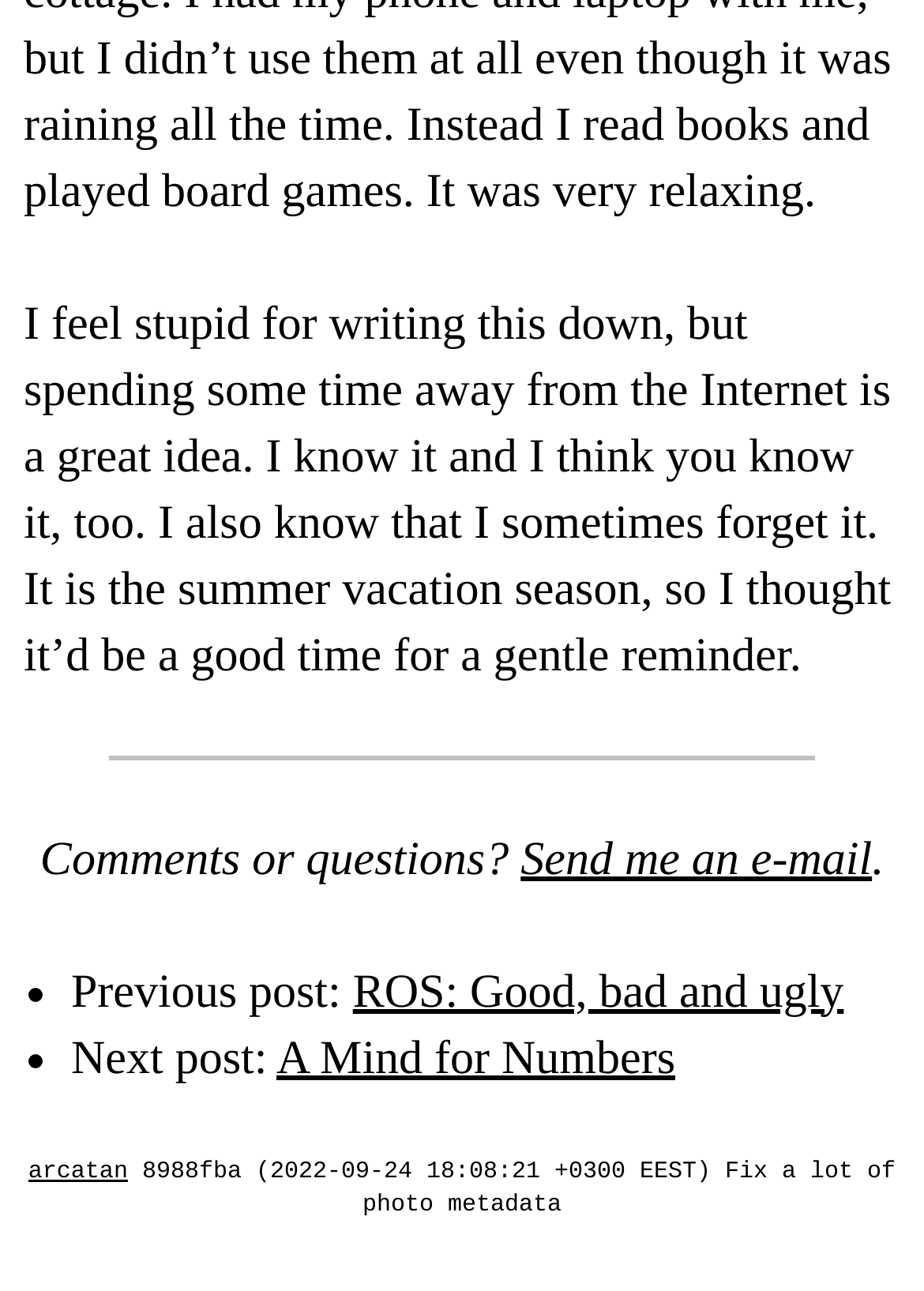Locate the UI element described as follows: "A Mind for Numbers". Return the bounding box coordinates as four float numbers between 0 and 1 in the order [left, top, right, bottom].

[0.299, 0.799, 0.731, 0.839]